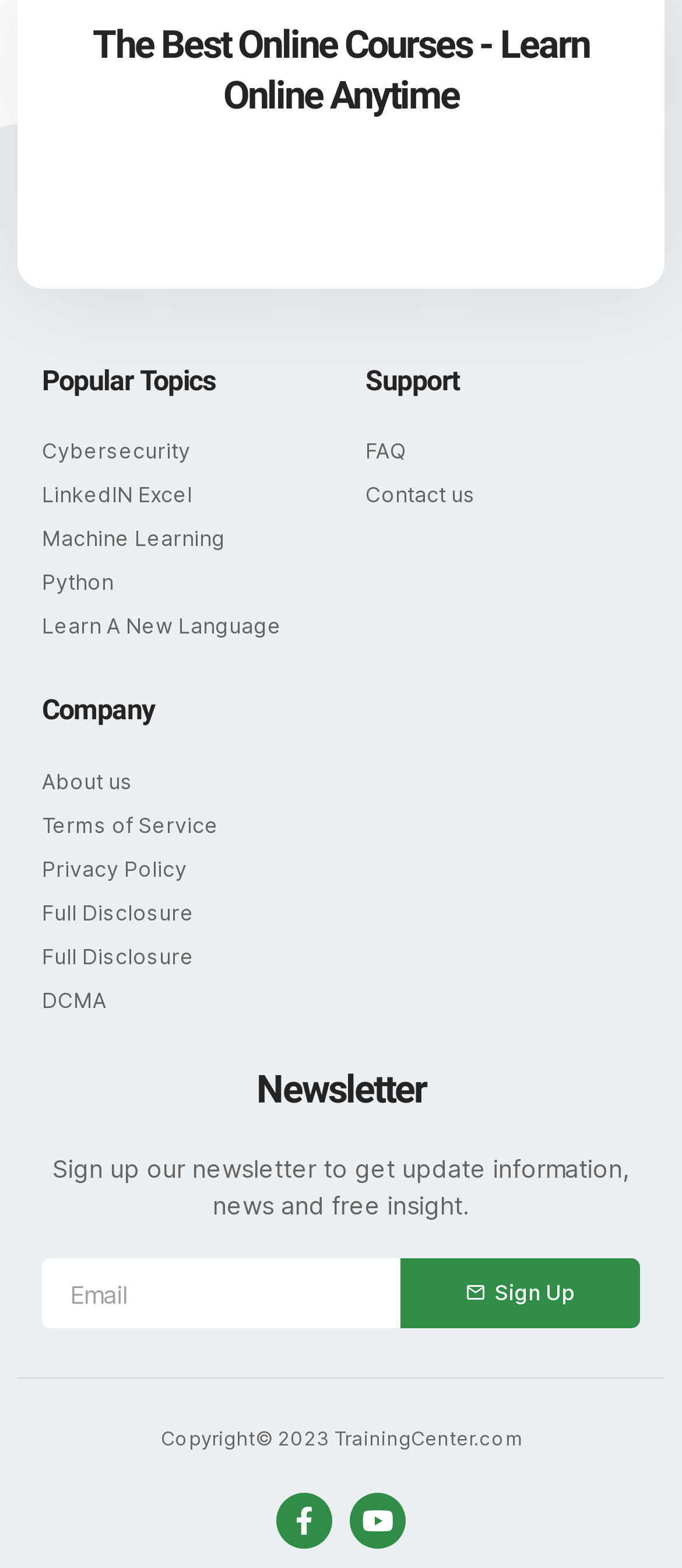Find the bounding box coordinates of the area to click in order to follow the instruction: "Learn about Machine Learning".

[0.062, 0.334, 0.464, 0.354]